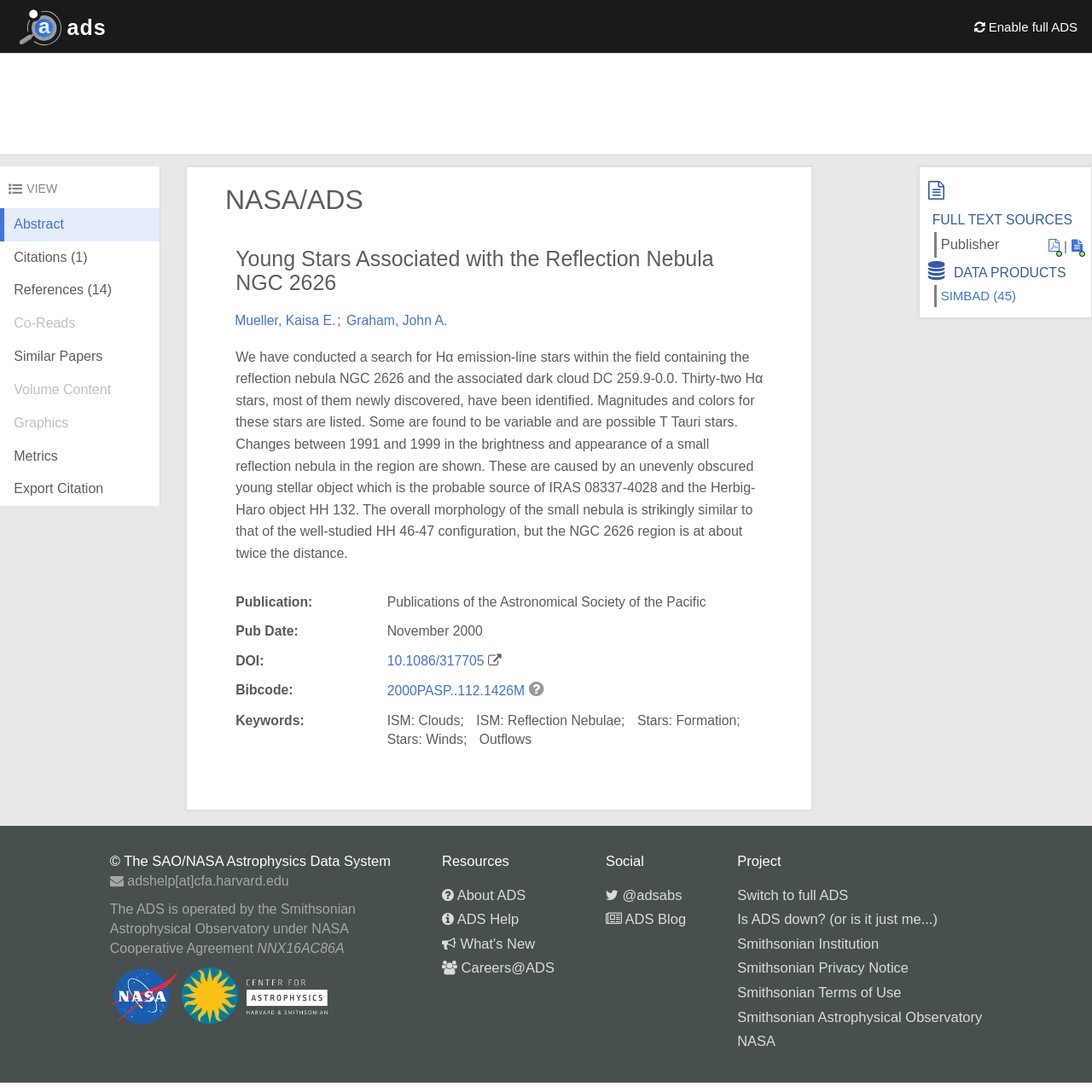Can you specify the bounding box coordinates of the area that needs to be clicked to fulfill the following instruction: "Check the 'Citations'"?

[0.0, 0.221, 0.146, 0.251]